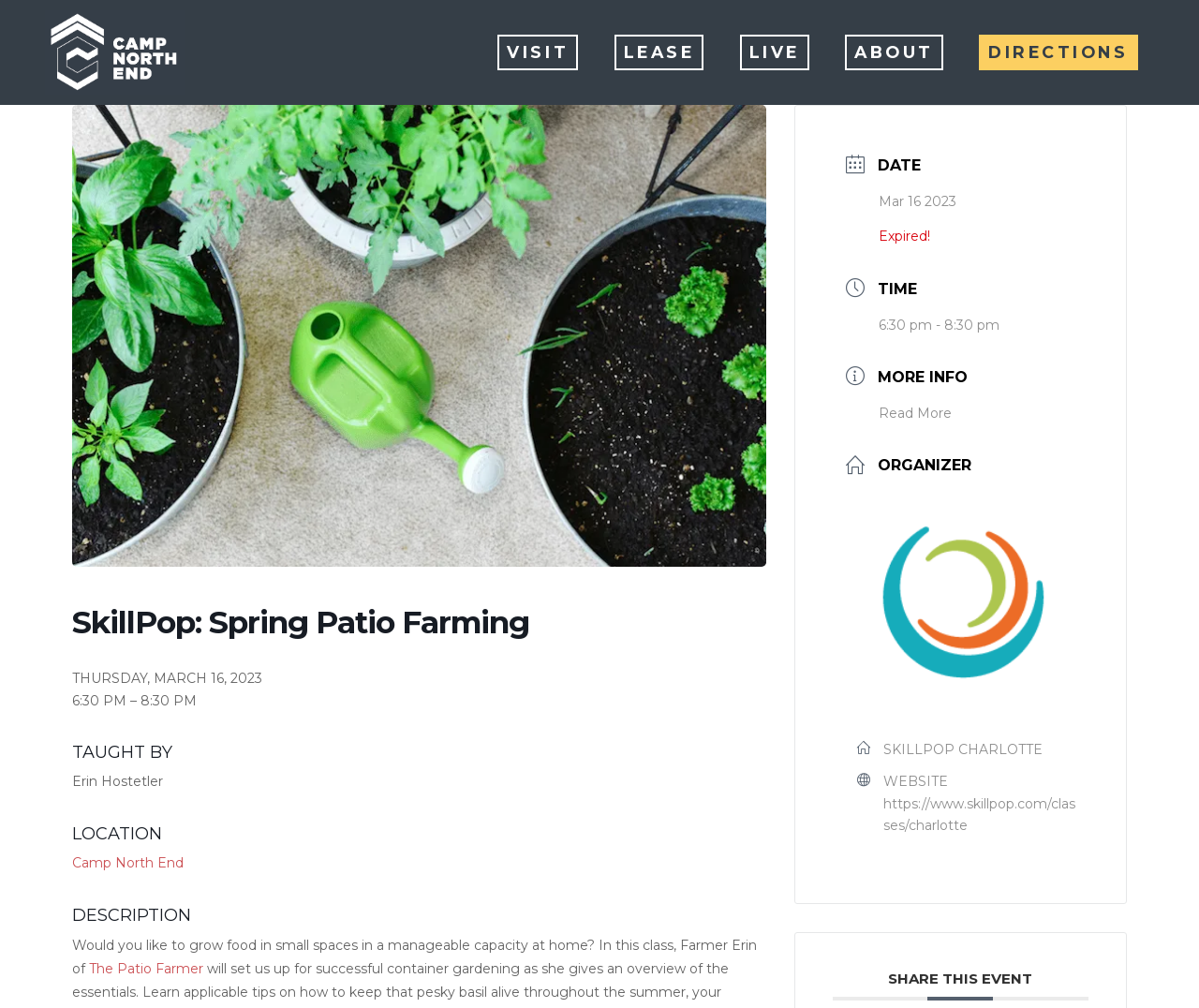Where is the event located? Based on the screenshot, please respond with a single word or phrase.

Camp North End